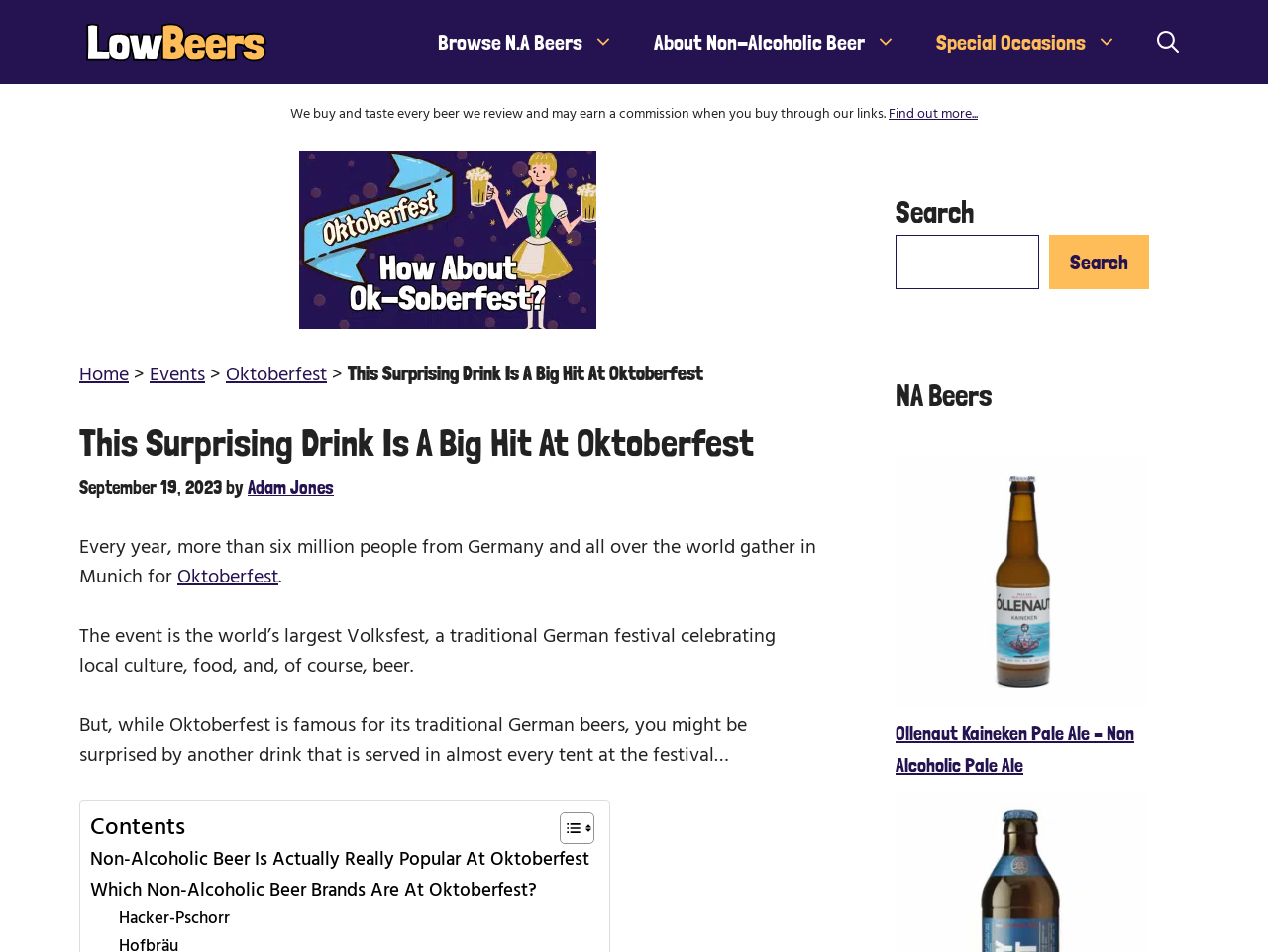Who is the author of the article? Observe the screenshot and provide a one-word or short phrase answer.

Adam Jones